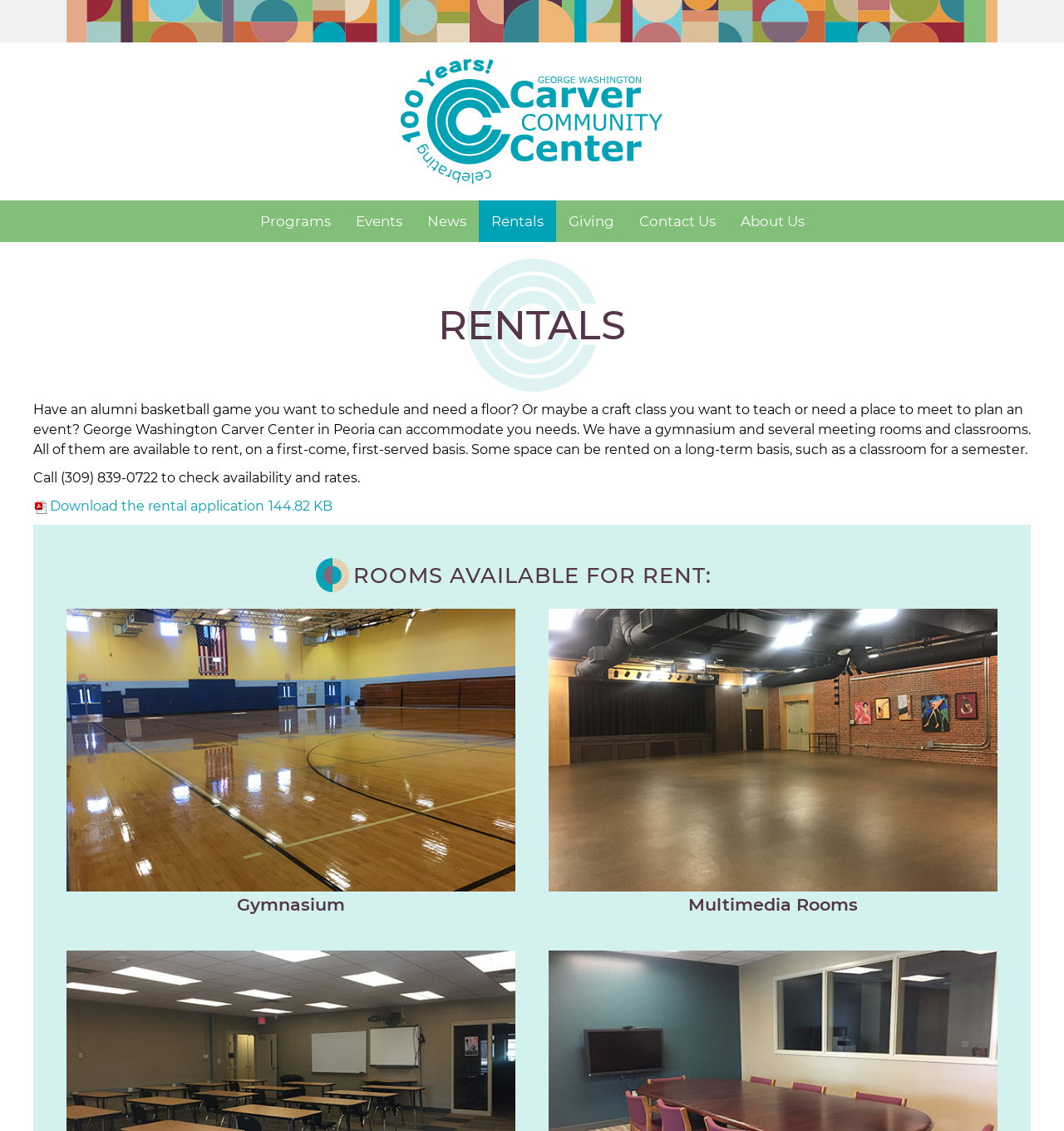Examine the screenshot and answer the question in as much detail as possible: What is the layout of the webpage's navigation menu?

By examining the webpage's structure, I can see that the navigation menu consists of links arranged horizontally, including 'Programs', 'Events', 'News', 'Rentals', 'Giving', 'Contact Us', and 'About Us', which are positioned side by side.